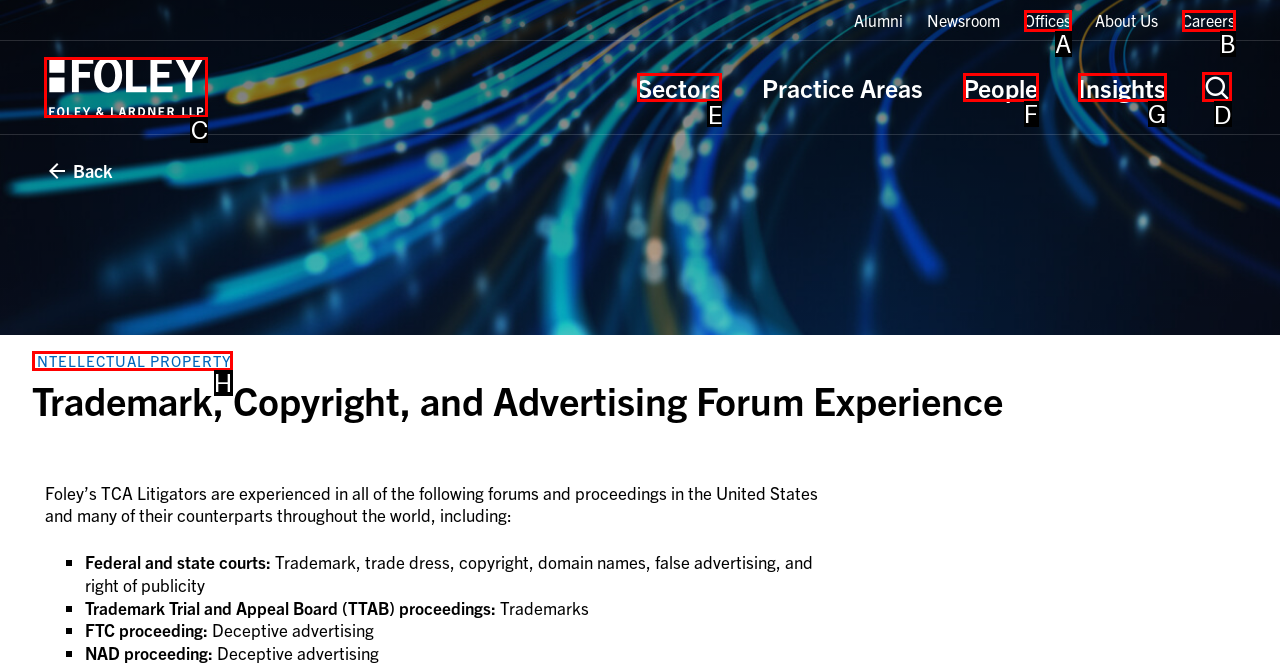Point out the correct UI element to click to carry out this instruction: Go to the Sectors page
Answer with the letter of the chosen option from the provided choices directly.

E